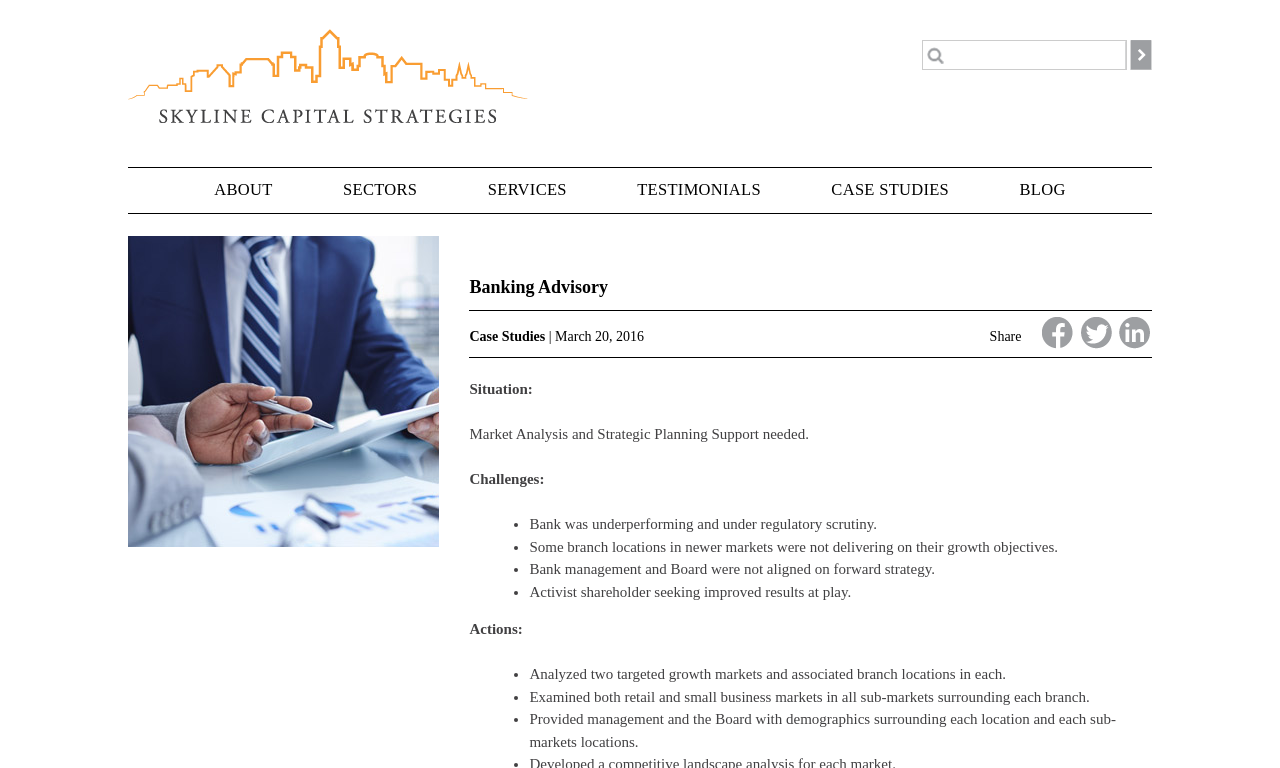Can you show the bounding box coordinates of the region to click on to complete the task described in the instruction: "Go to SERVICES"?

[0.355, 0.219, 0.469, 0.277]